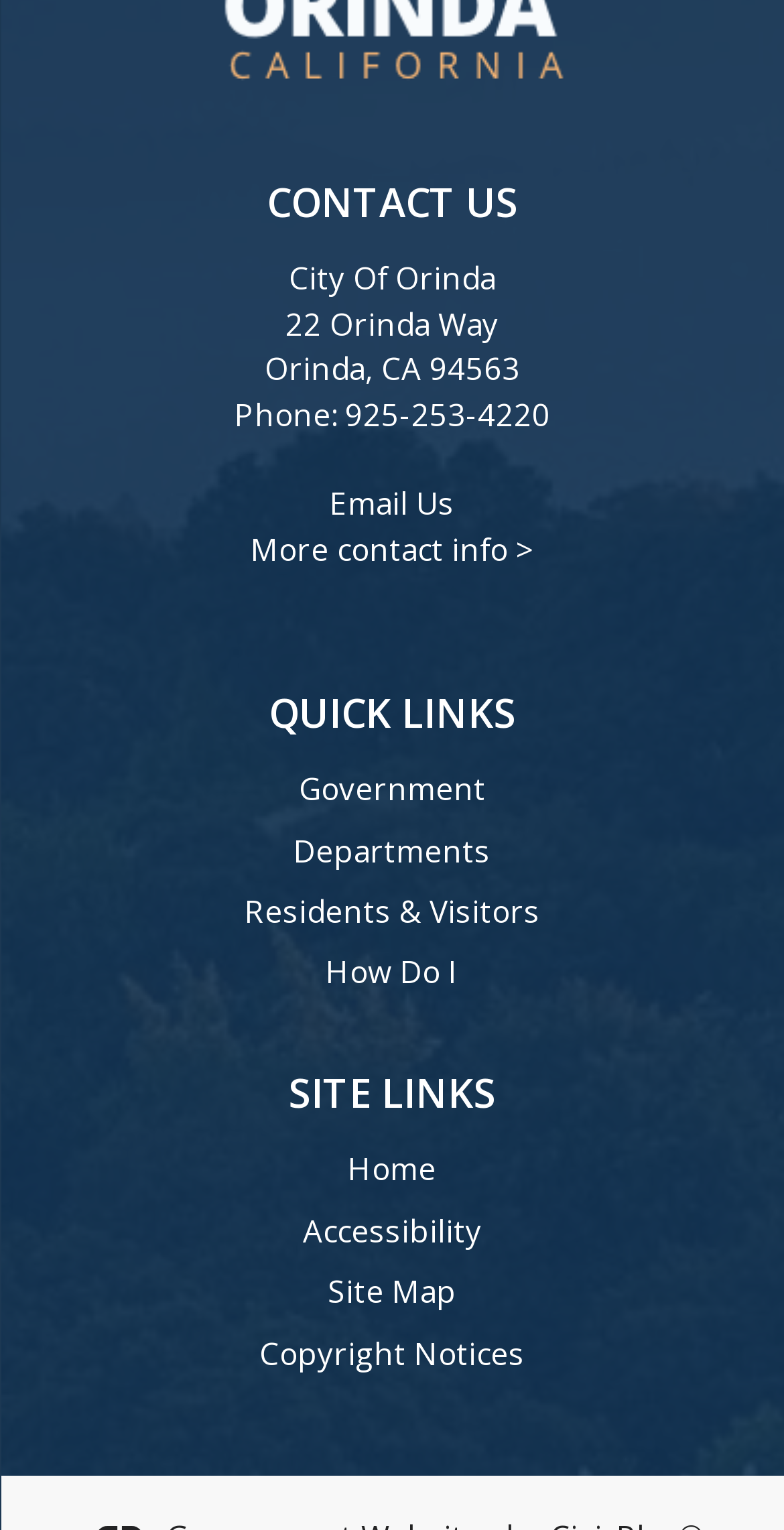Please identify the bounding box coordinates of the element that needs to be clicked to execute the following command: "View more contact information". Provide the bounding box using four float numbers between 0 and 1, formatted as [left, top, right, bottom].

[0.319, 0.346, 0.681, 0.372]